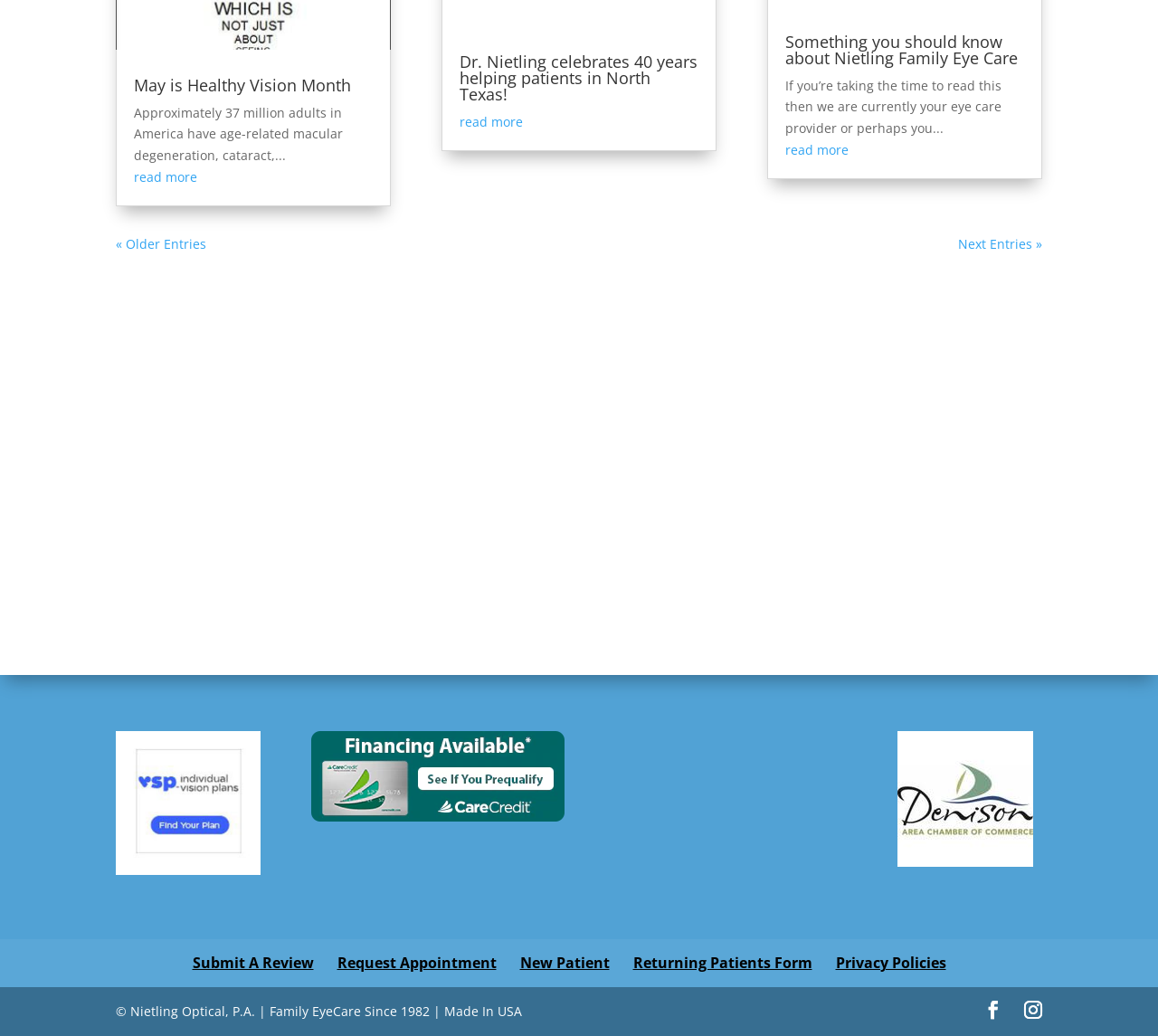What is the purpose of the 'Submit A Review' link?
Kindly answer the question with as much detail as you can.

The 'Submit A Review' link is likely intended for users to provide their own review or feedback about their experience with Nietling Family Eye Care.